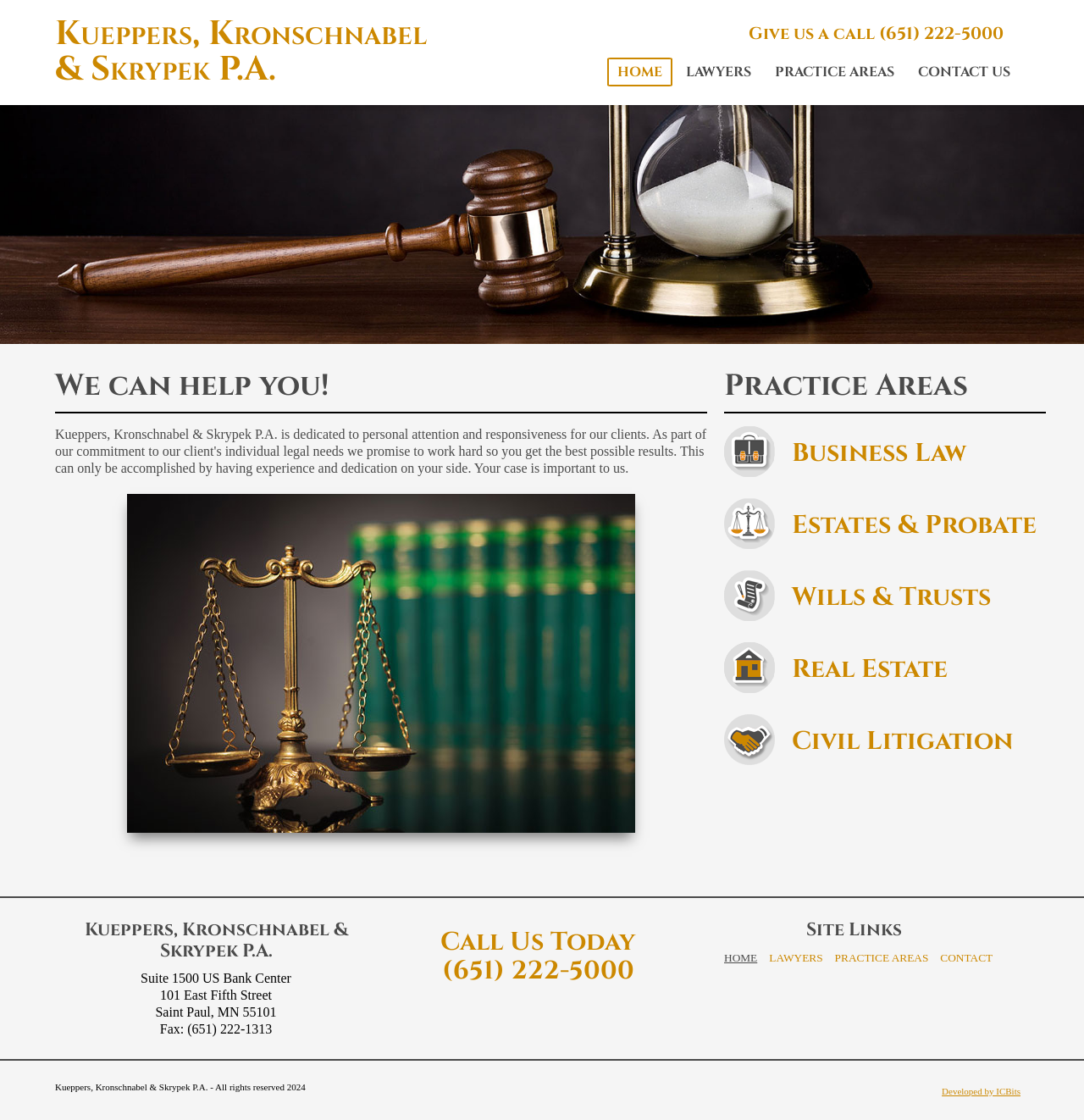What is the address of the law firm?
Use the screenshot to answer the question with a single word or phrase.

101 East Fifth Street, Saint Paul, MN 55101